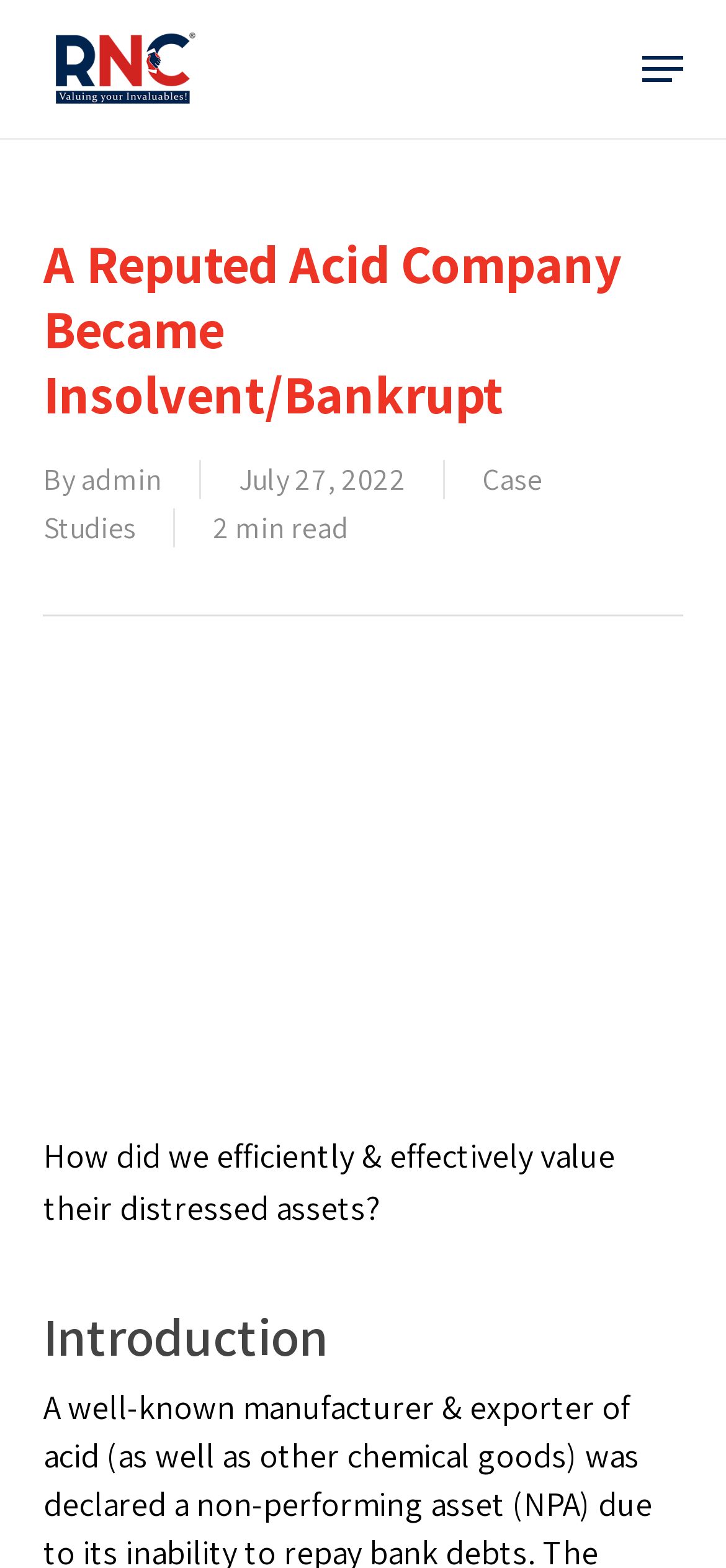What is the topic of the case study?
Based on the image, please offer an in-depth response to the question.

The answer can be found by reading the subtitle 'How did we efficiently & effectively value their distressed assets?' which gives an idea about the topic of the case study.